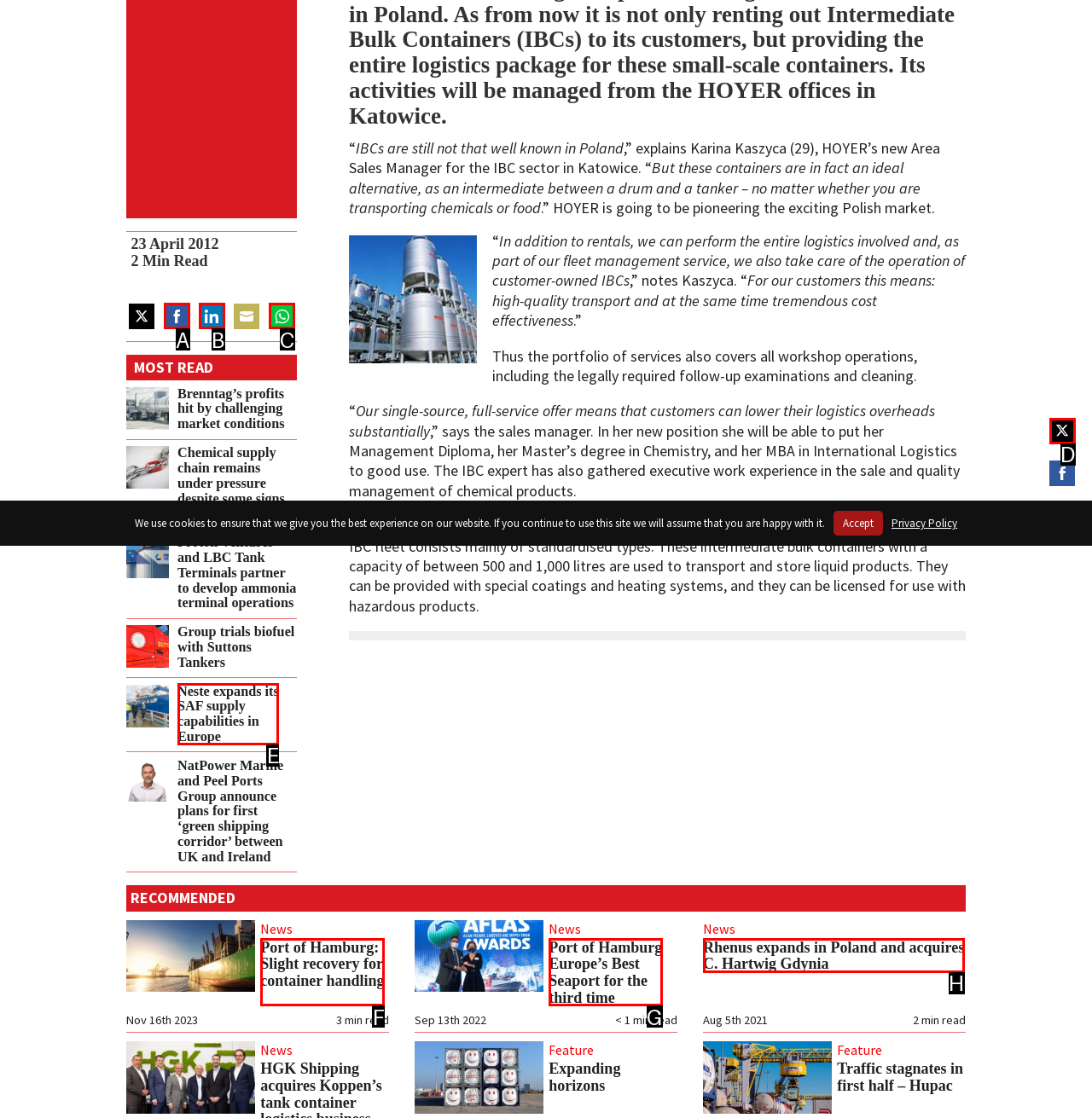Which option is described as follows: Share on Facebook
Answer with the letter of the matching option directly.

A